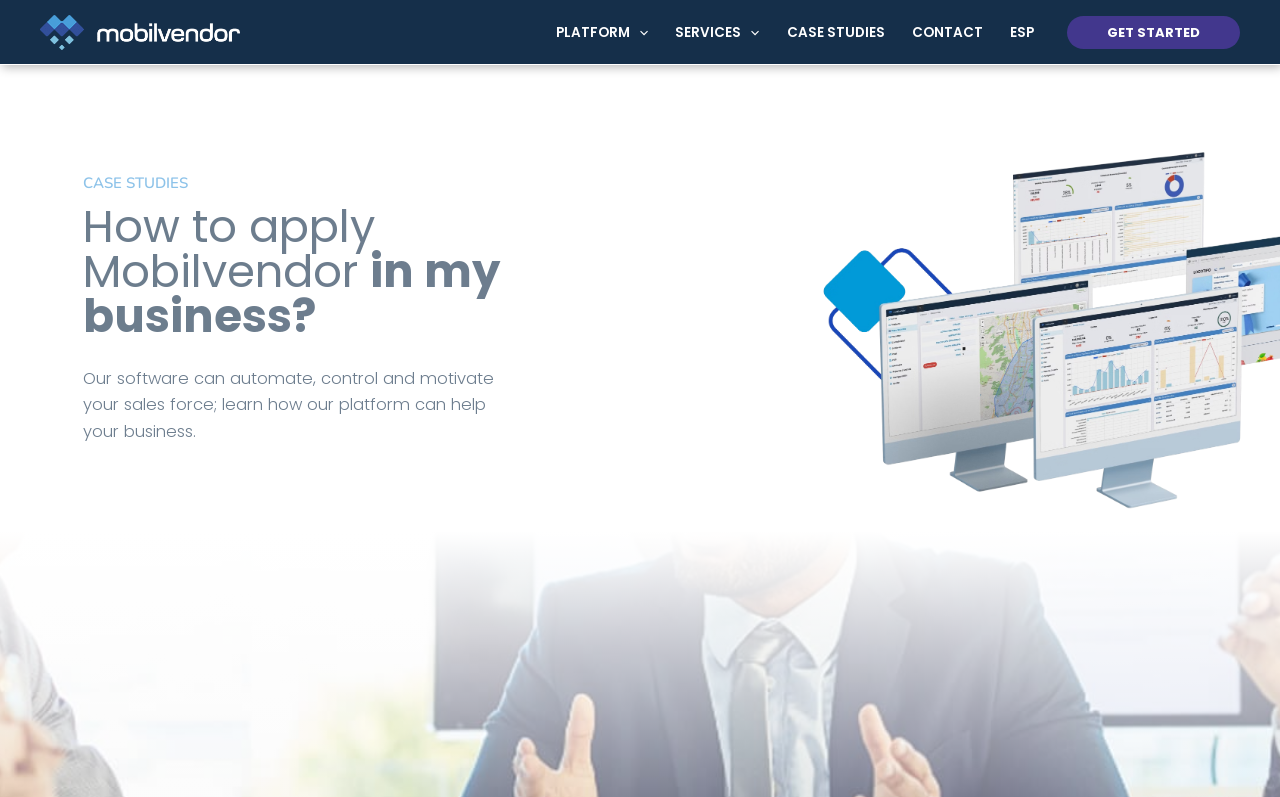Pinpoint the bounding box coordinates for the area that should be clicked to perform the following instruction: "Follow Kallman Worldwide on Twitter".

None